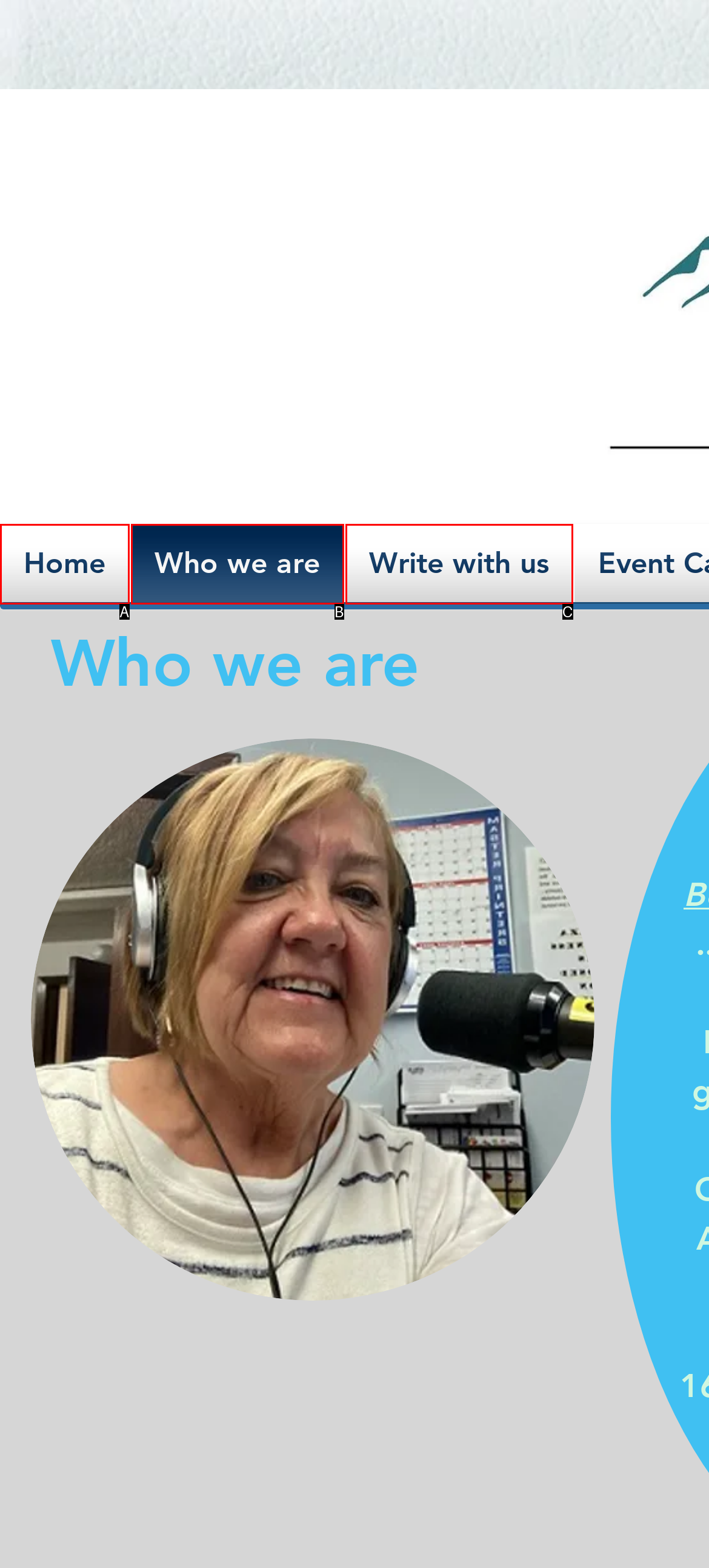Based on the description Write with us, identify the most suitable HTML element from the options. Provide your answer as the corresponding letter.

C